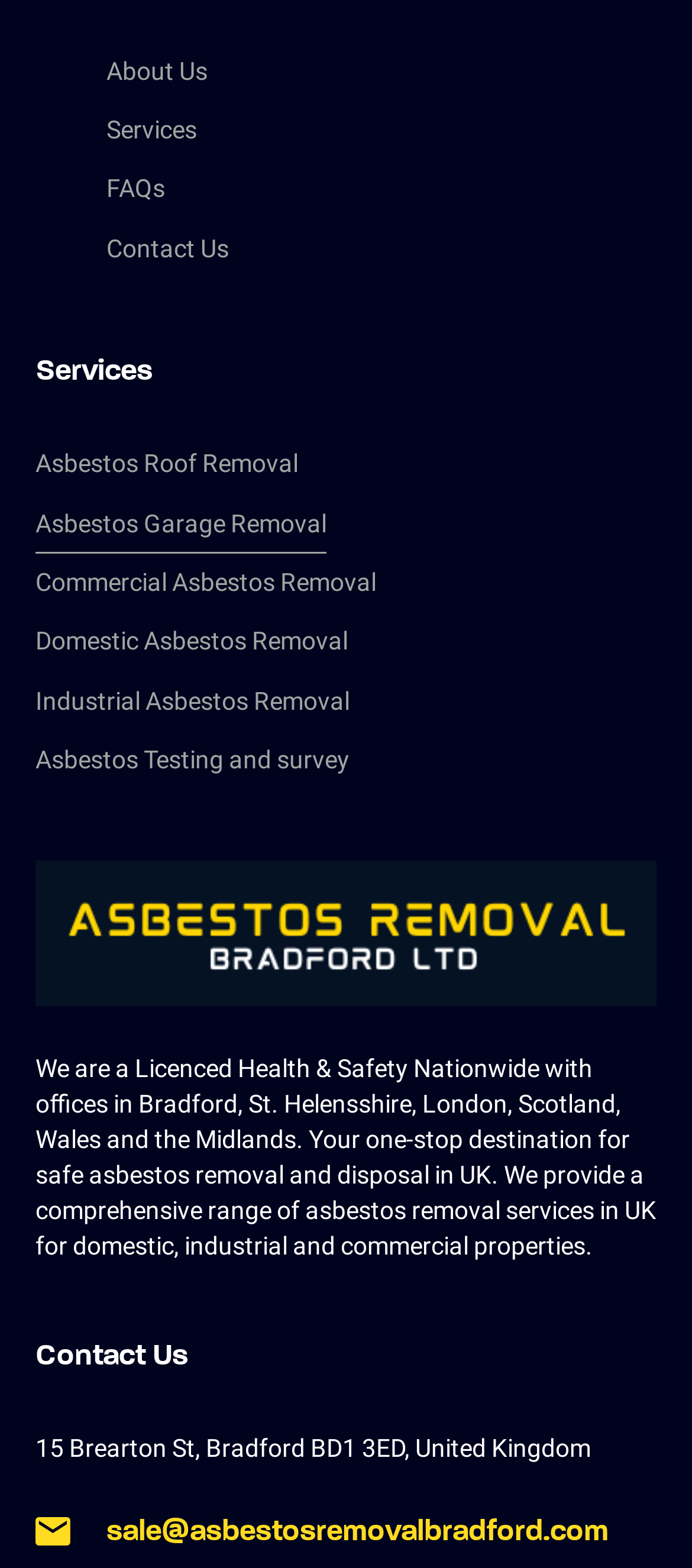Identify the bounding box coordinates for the UI element described as follows: My Oni Girl. Use the format (top-left x, top-left y, bottom-right x, bottom-right y) and ensure all values are floating point numbers between 0 and 1.

None